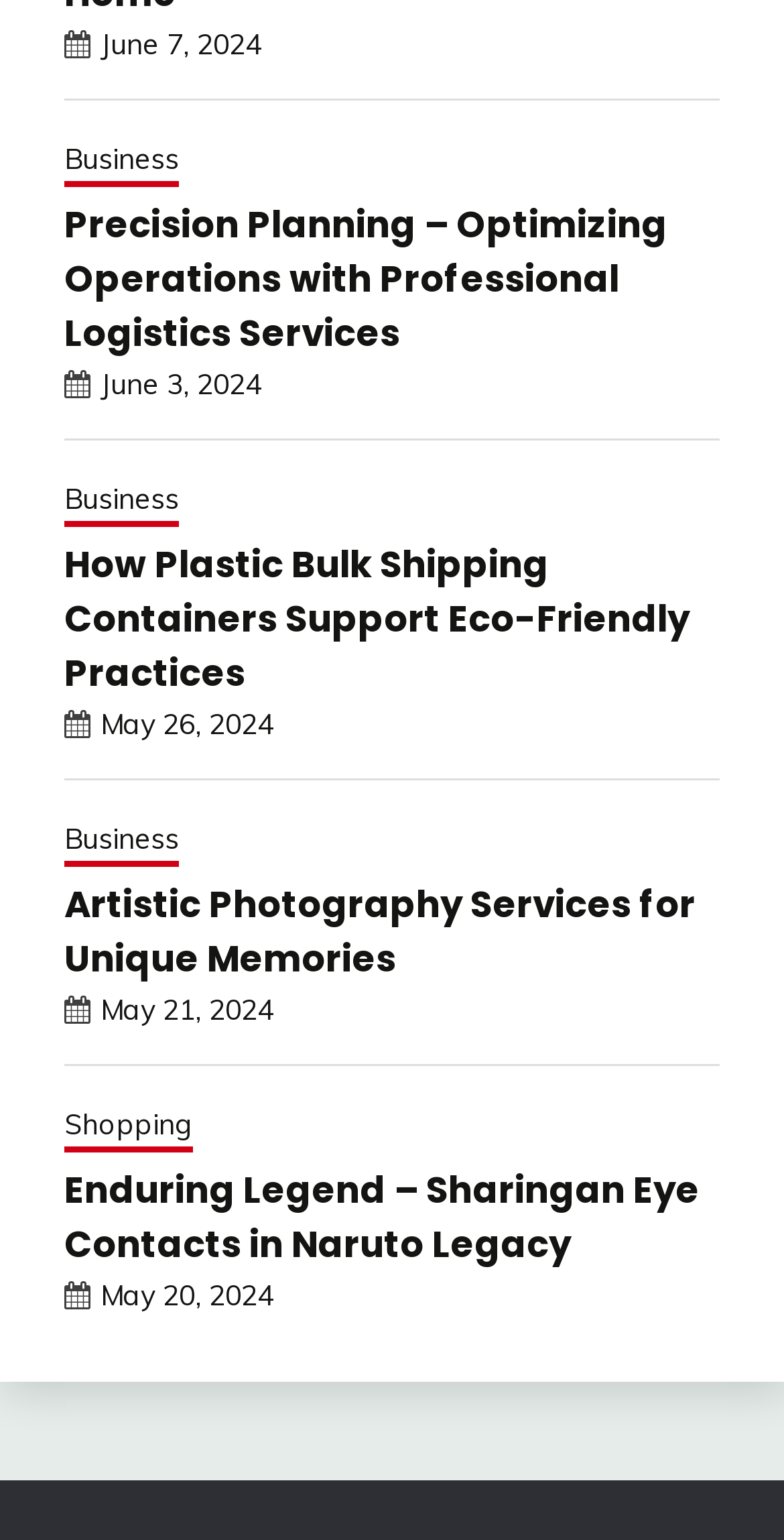What category is the third article under? Refer to the image and provide a one-word or short phrase answer.

Business